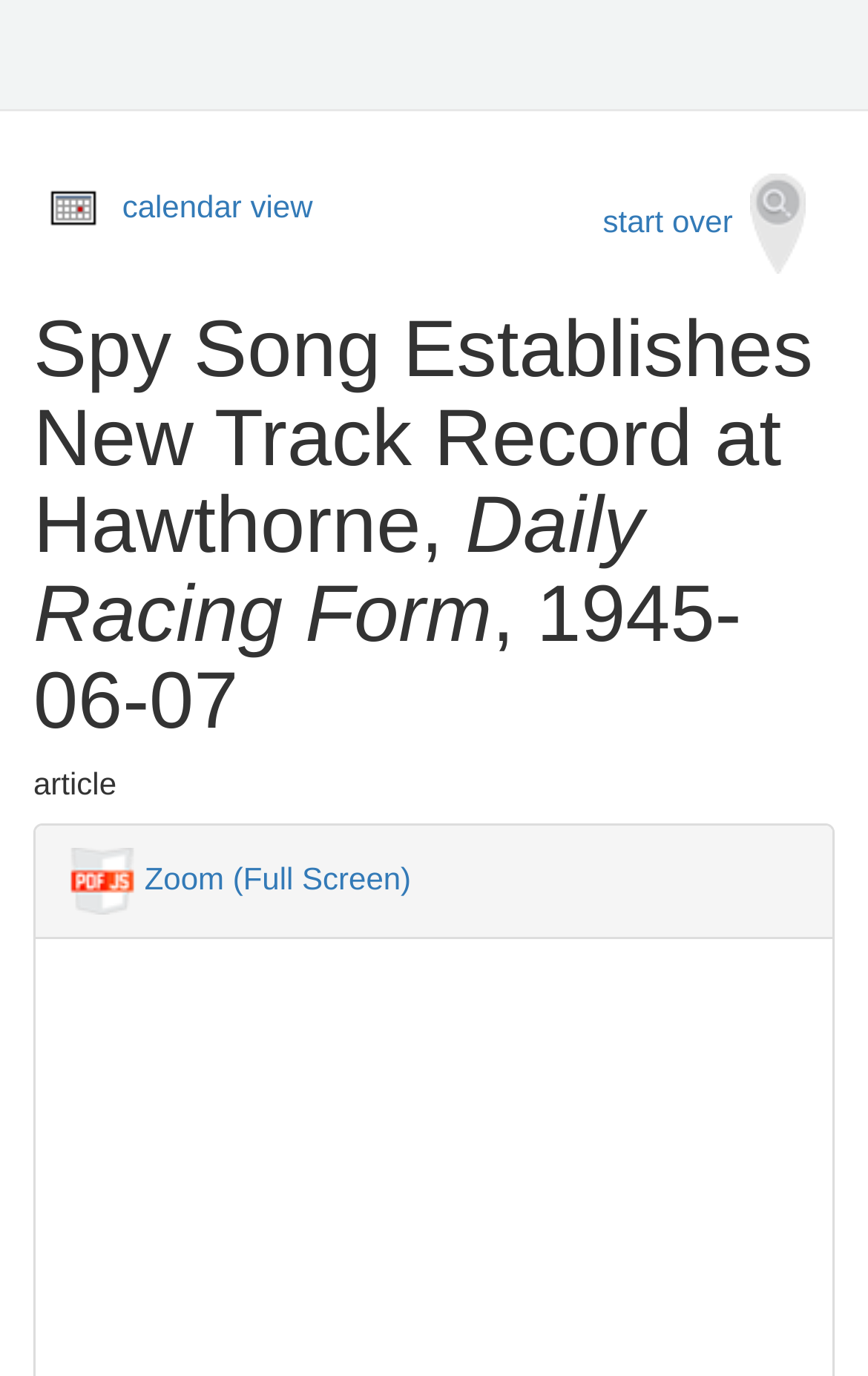Find the bounding box of the web element that fits this description: "Zoom (Full Screen)".

[0.166, 0.626, 0.474, 0.652]